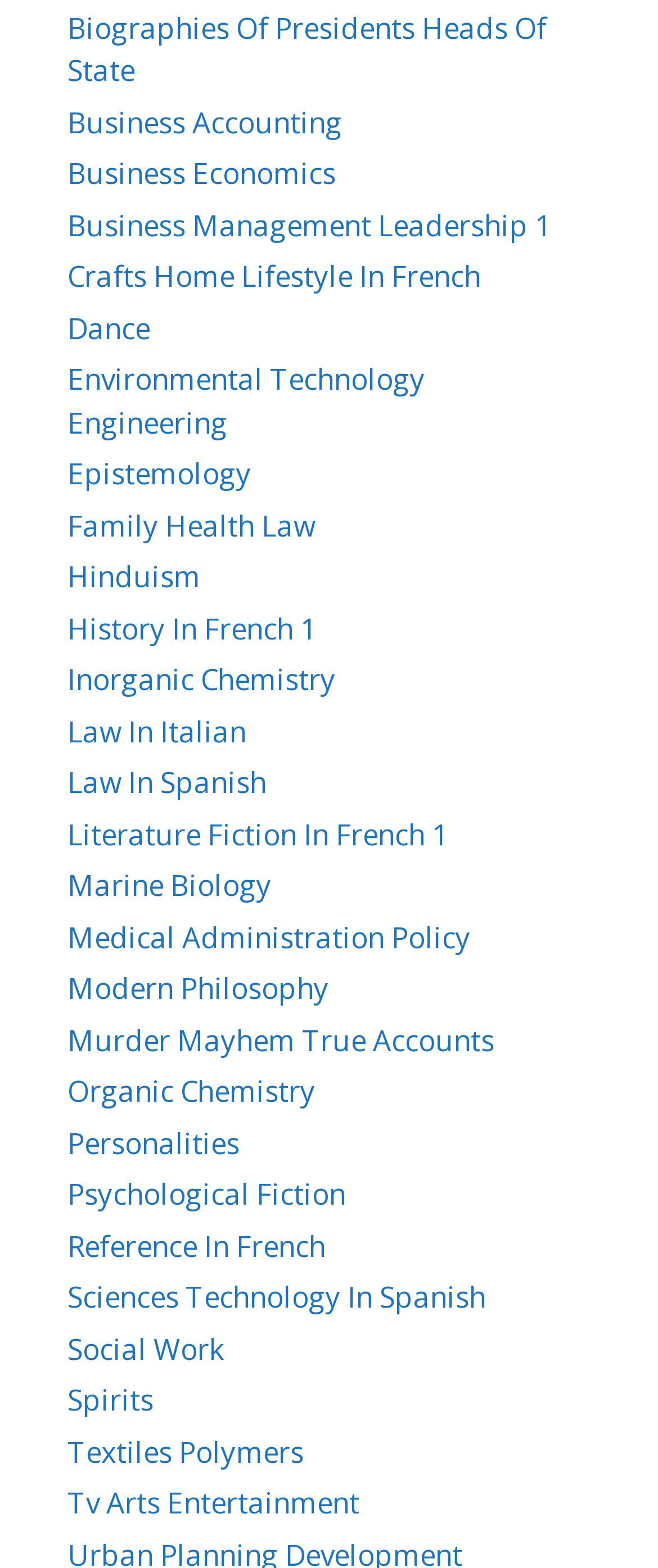Identify the bounding box coordinates of the part that should be clicked to carry out this instruction: "Study Inorganic Chemistry".

[0.103, 0.421, 0.51, 0.445]